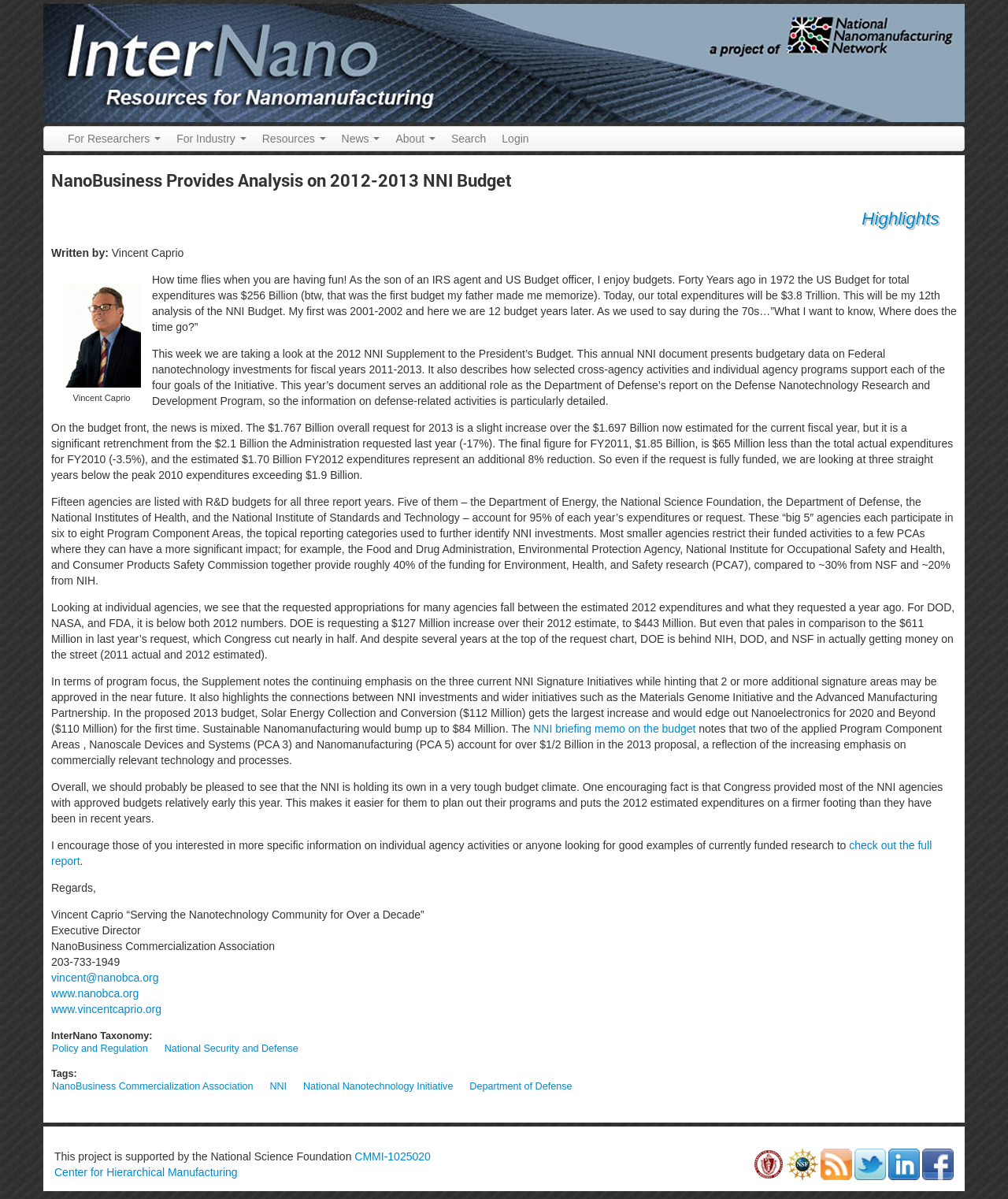Given the webpage screenshot and the description, determine the bounding box coordinates (top-left x, top-left y, bottom-right x, bottom-right y) that define the location of the UI element matching this description: lookup CGI

None